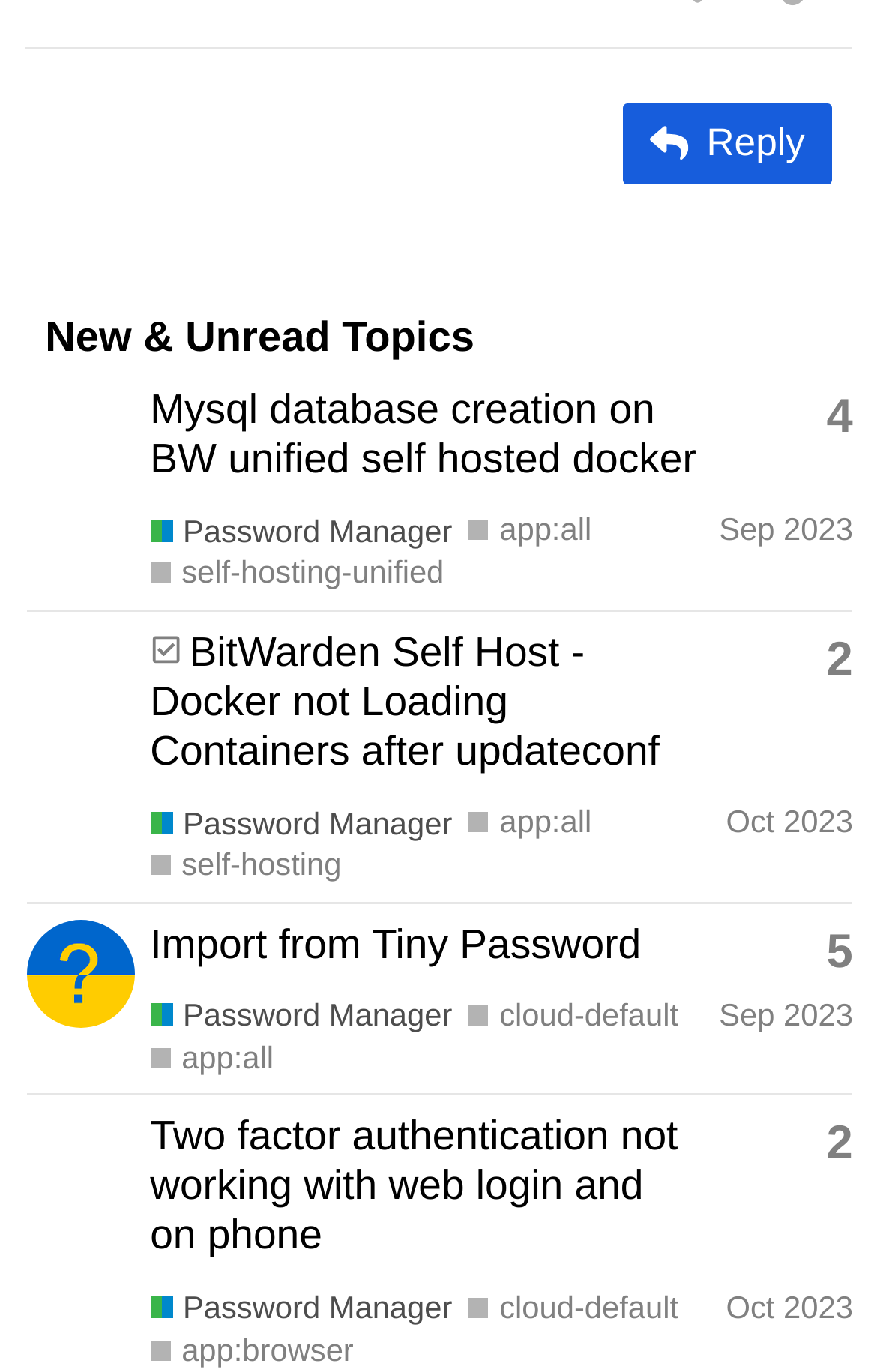Find the bounding box coordinates of the element to click in order to complete this instruction: "View the topic 'Mysql database creation on BW unified self hosted docker'". The bounding box coordinates must be four float numbers between 0 and 1, denoted as [left, top, right, bottom].

[0.171, 0.28, 0.794, 0.351]